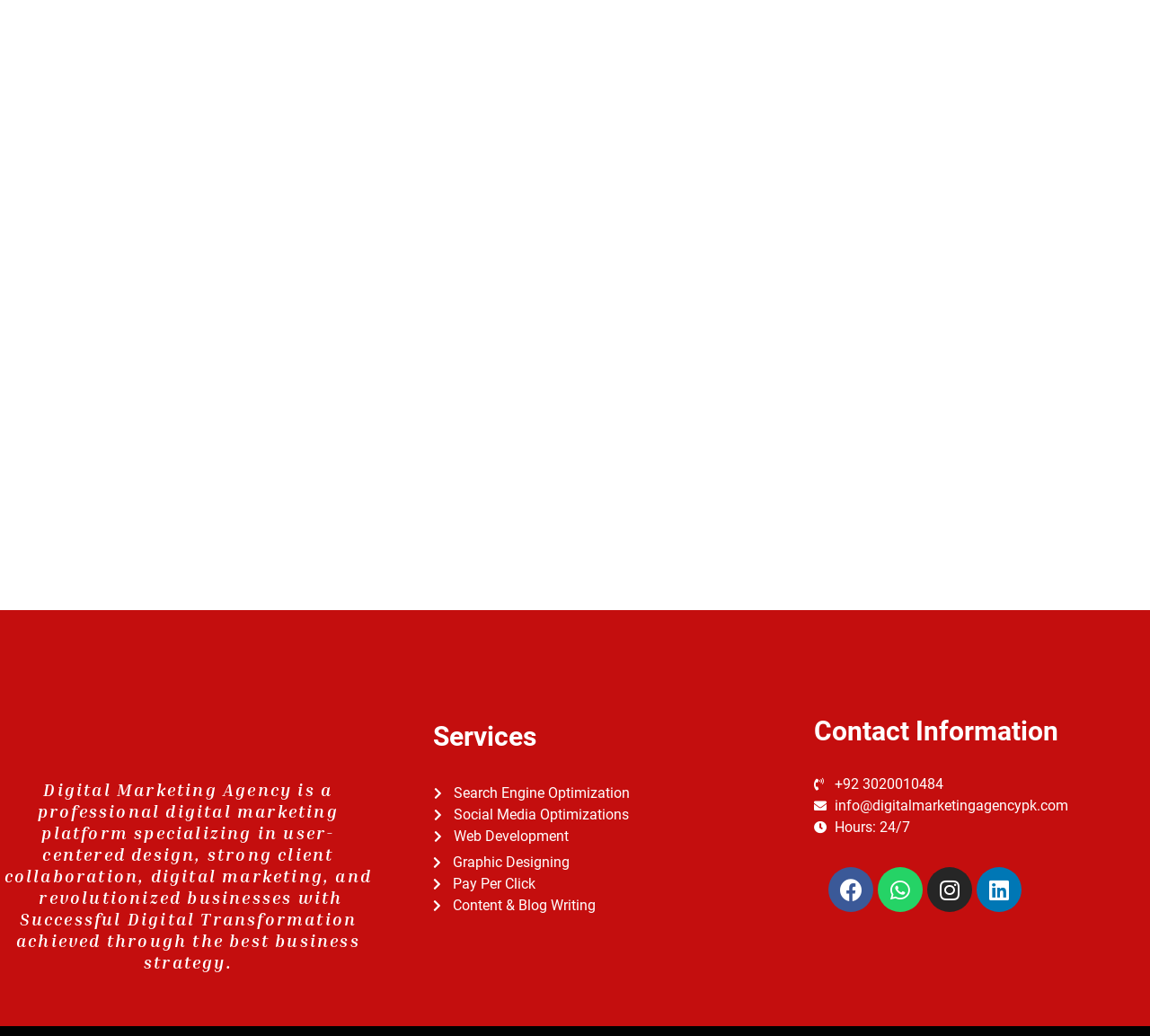Determine the bounding box coordinates for the UI element described. Format the coordinates as (top-left x, top-left y, bottom-right x, bottom-right y) and ensure all values are between 0 and 1. Element description: Search Engine Optimization

[0.377, 0.755, 0.658, 0.776]